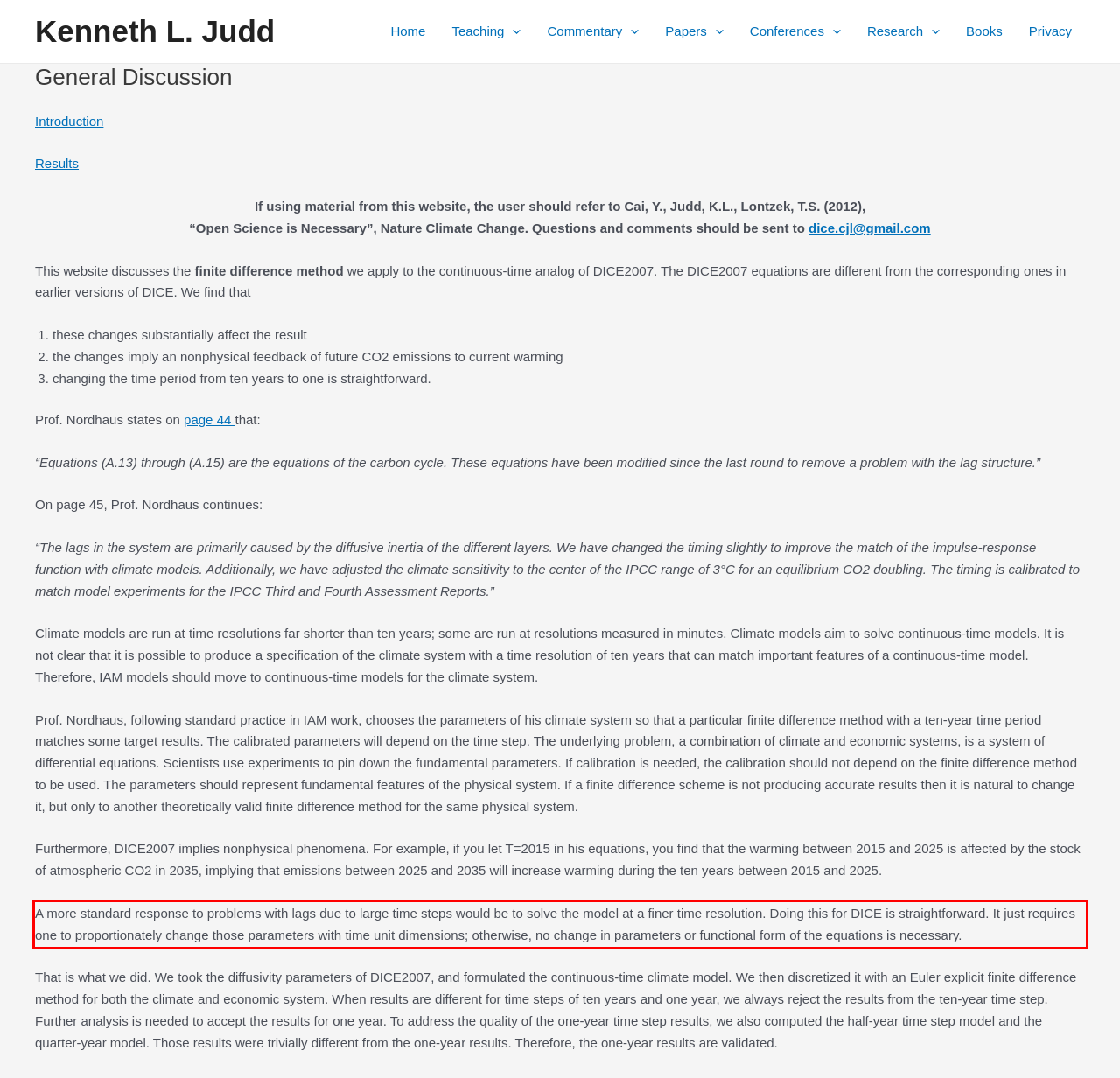Given a screenshot of a webpage with a red bounding box, extract the text content from the UI element inside the red bounding box.

A more standard response to problems with lags due to large time steps would be to solve the model at a finer time resolution. Doing this for DICE is straightforward. It just requires one to proportionately change those parameters with time unit dimensions; otherwise, no change in parameters or functional form of the equations is necessary.